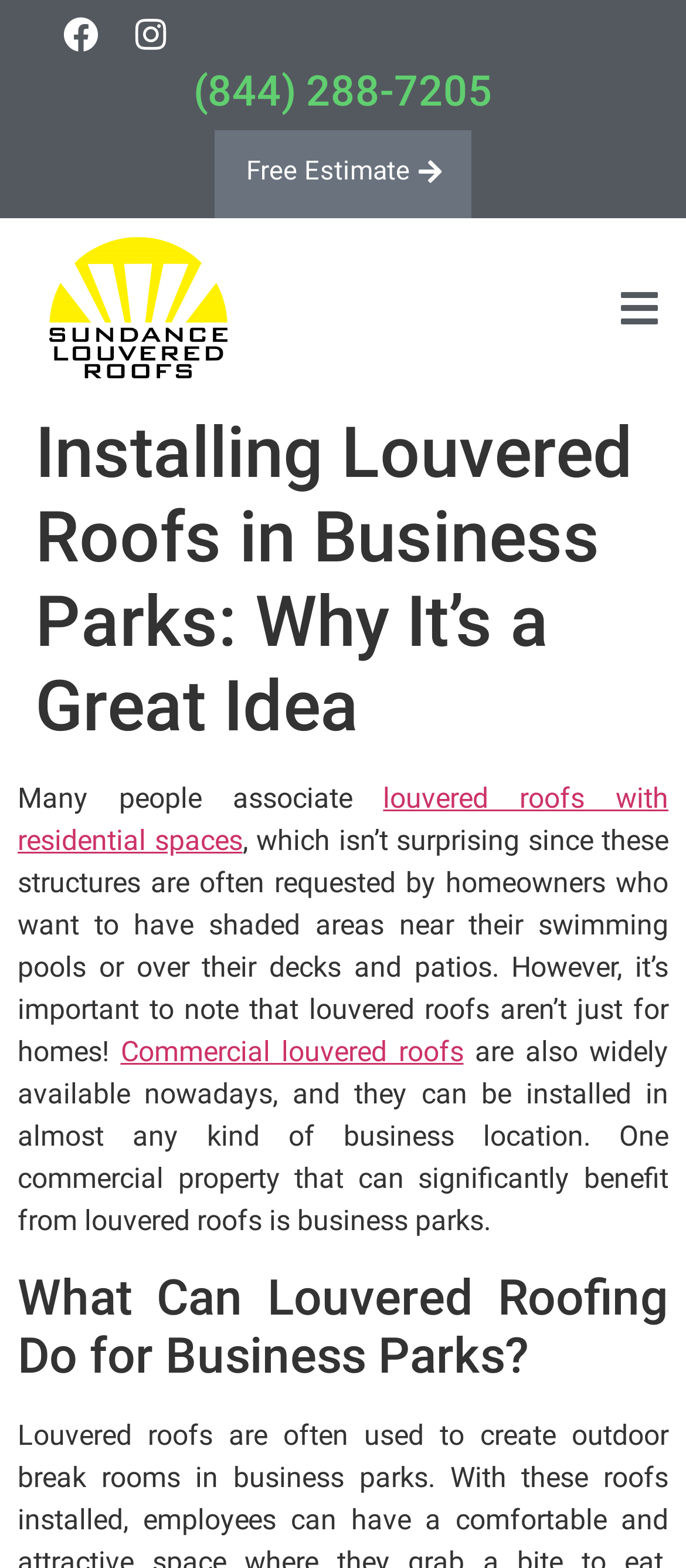Create a detailed summary of all the visual and textual information on the webpage.

The webpage is about the benefits of installing louvered roofs in business parks. At the top left corner, there are social media links to Facebook and Instagram. Next to them, a phone number "(844) 288-7205" is displayed prominently, with a link to call or request a call. A "Free Estimate" link is placed below the phone number.

On the top right corner, there is a button with a search icon. Below the top section, a header section spans the entire width of the page, containing the title "Installing Louvered Roofs in Business Parks: Why It’s a Great Idea".

The main content of the page starts with a paragraph of text that discusses how louvered roofs are often associated with residential spaces, but they can also be installed in commercial properties, including business parks. The text is divided into three sections, with links to "louvered roofs with residential spaces" and "Commercial louvered roofs" embedded within the text.

A subheading "What Can Louvered Roofing Do for Business Parks?" is placed below the main text, indicating that the page will discuss the benefits of louvered roofs in business parks. Overall, the webpage has a simple and clean layout, with a focus on providing information about louvered roofs in business parks.